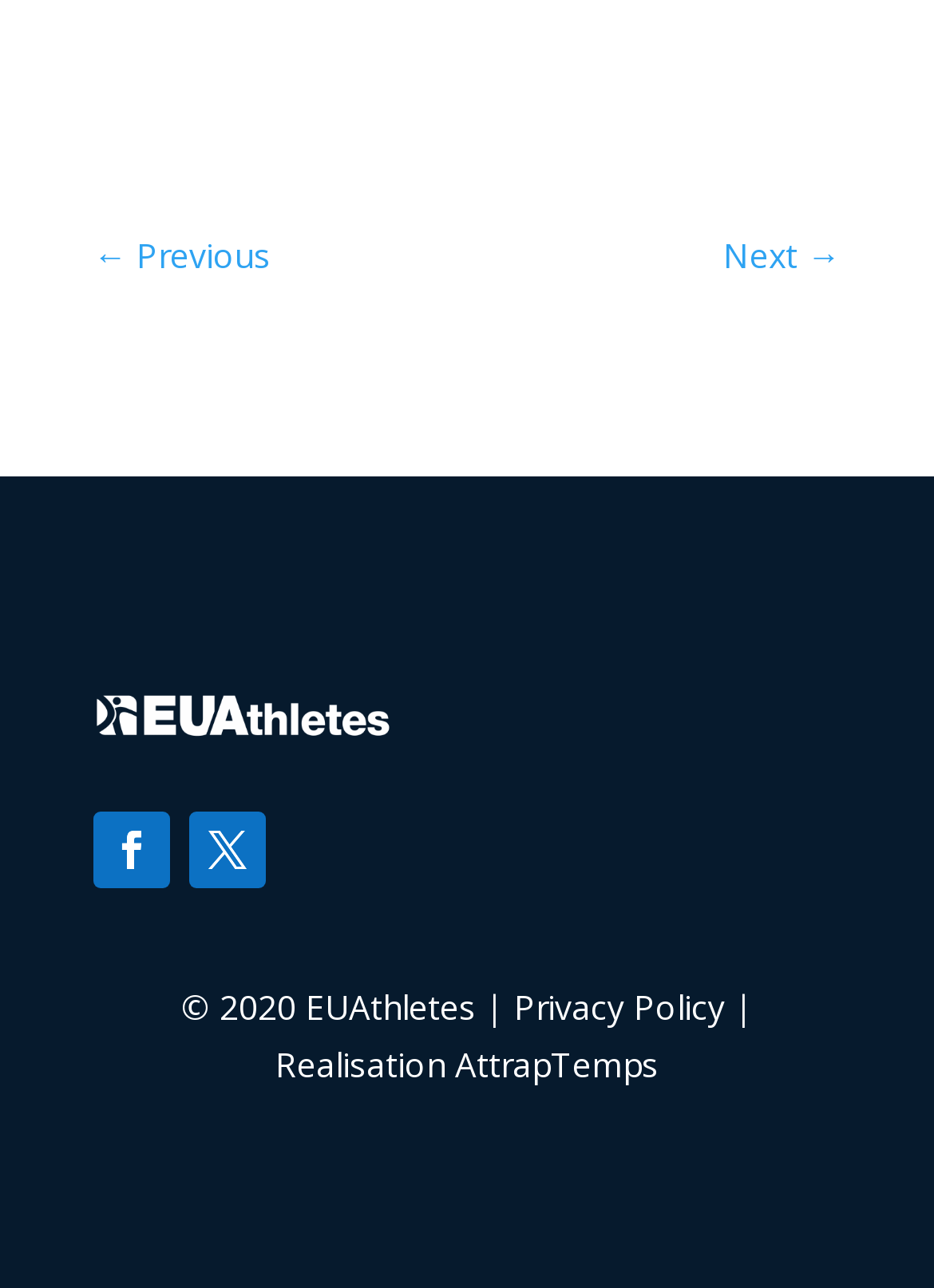Extract the bounding box coordinates for the UI element described as: "AttrapTemps".

[0.487, 0.809, 0.705, 0.844]